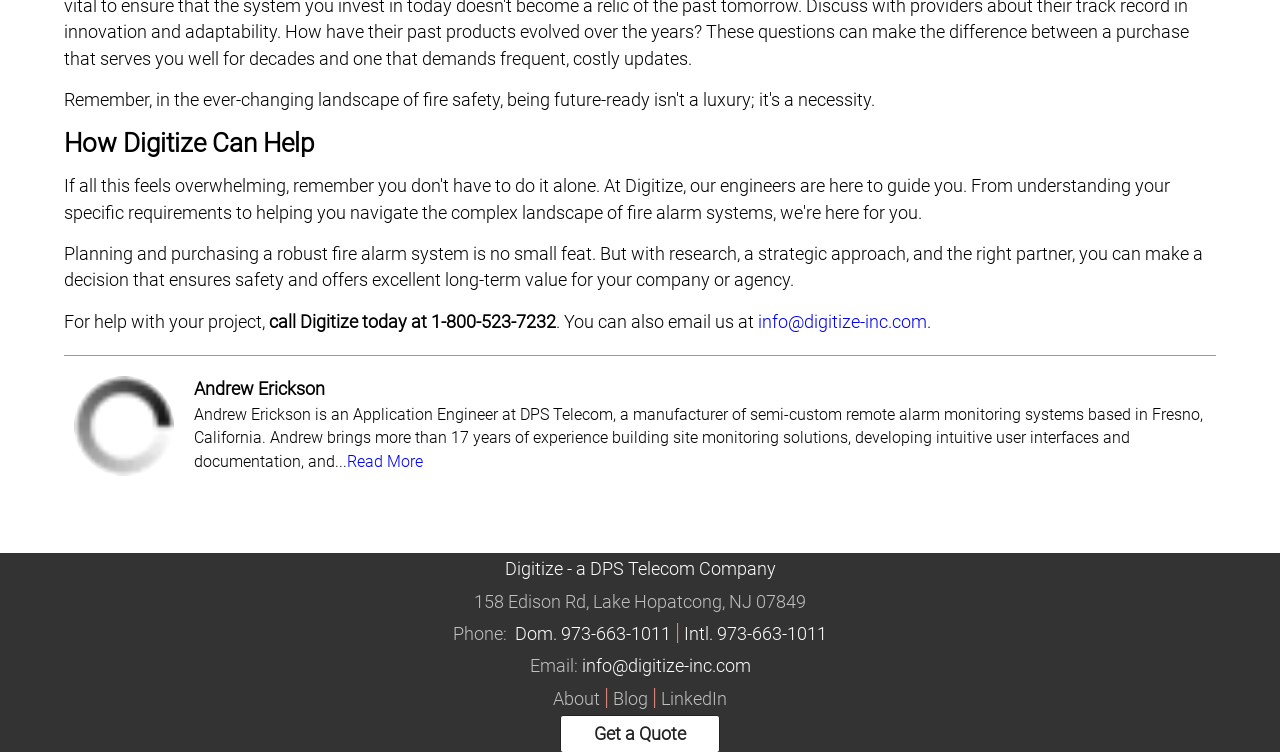Find the bounding box coordinates of the element to click in order to complete the given instruction: "Call Digitize for help."

[0.21, 0.415, 0.434, 0.441]